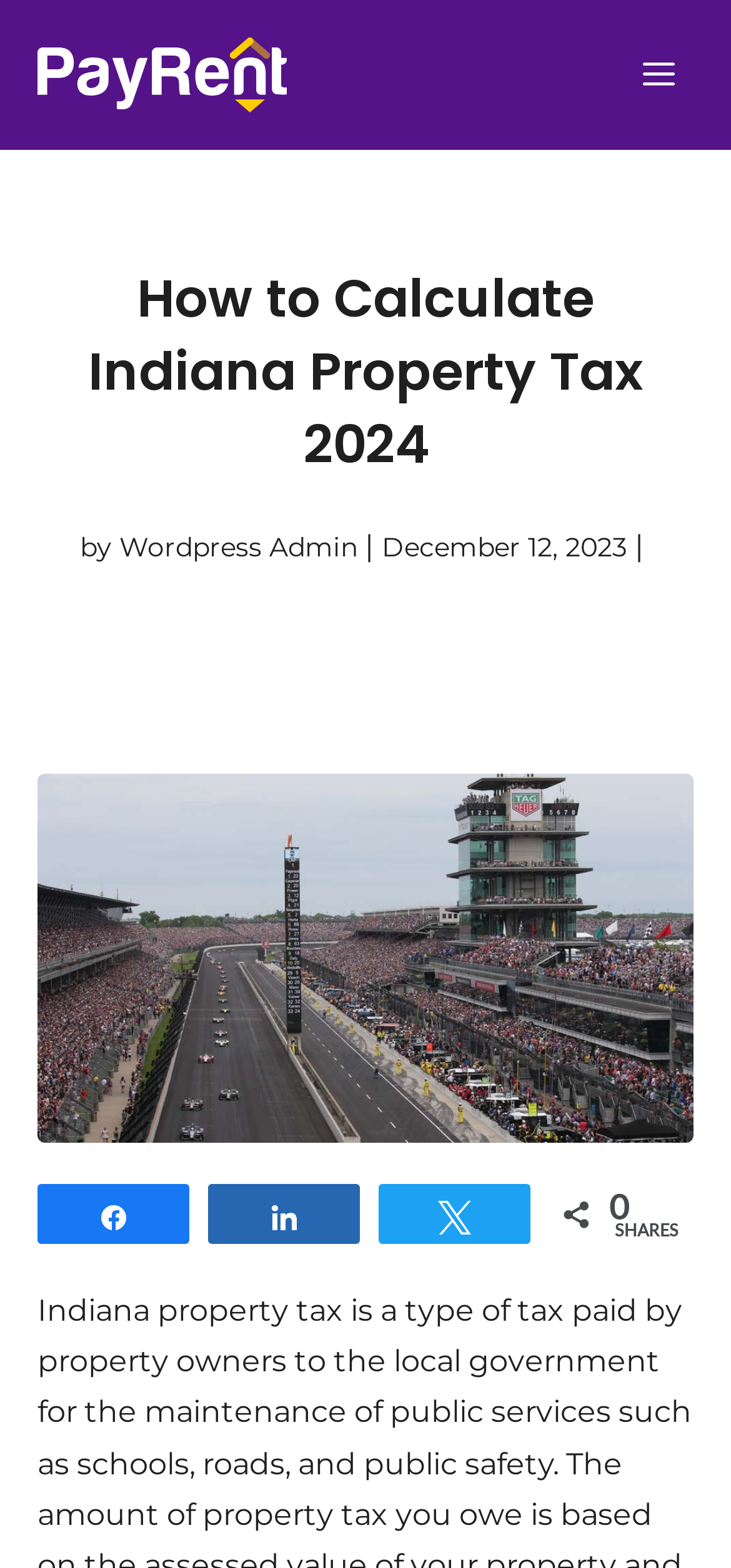Determine the bounding box of the UI component based on this description: "Share". The bounding box coordinates should be four float values between 0 and 1, i.e., [left, top, right, bottom].

[0.287, 0.756, 0.49, 0.792]